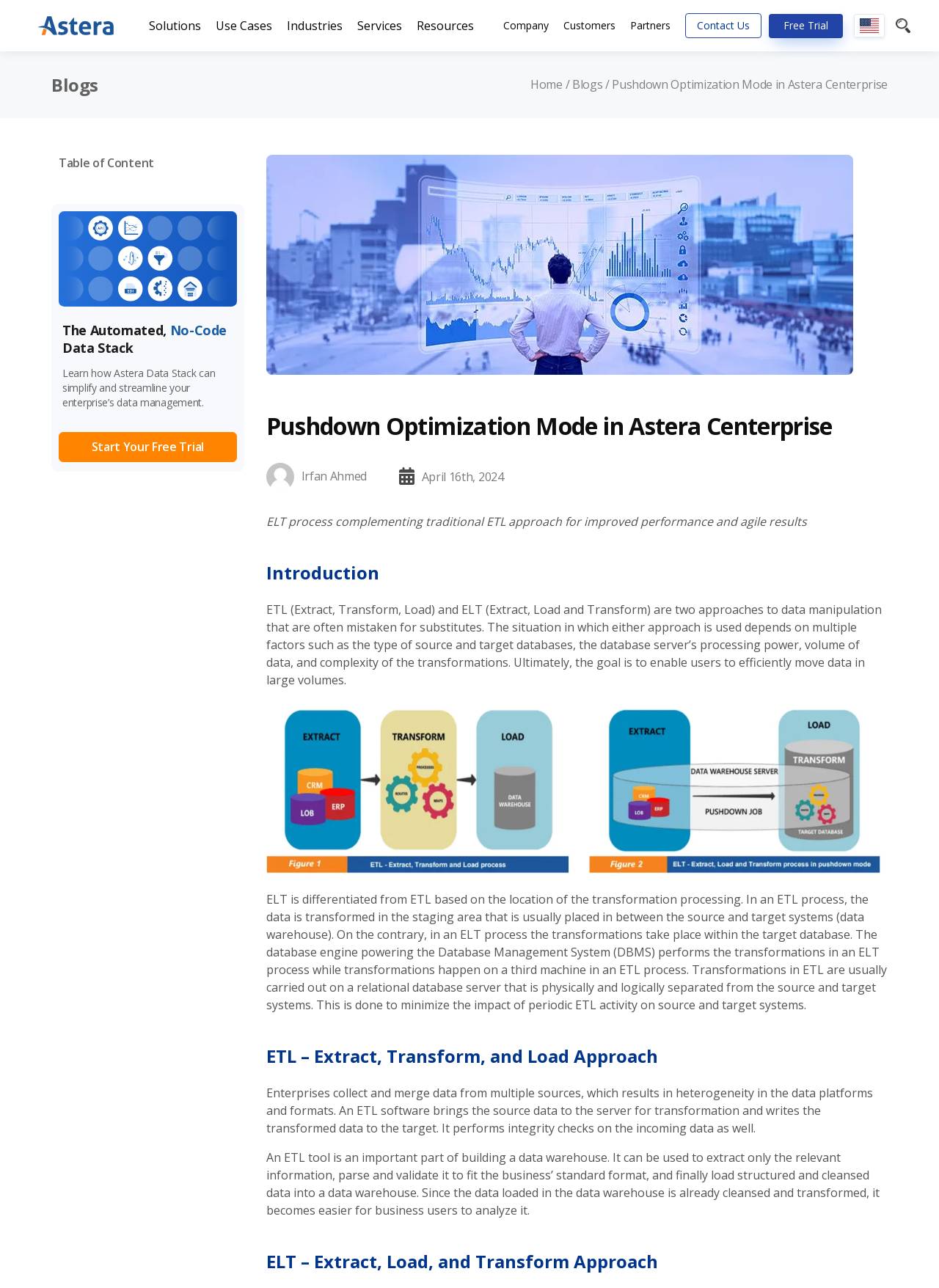Specify the bounding box coordinates for the region that must be clicked to perform the given instruction: "Click on the 'Company' link".

[0.536, 0.0, 0.584, 0.04]